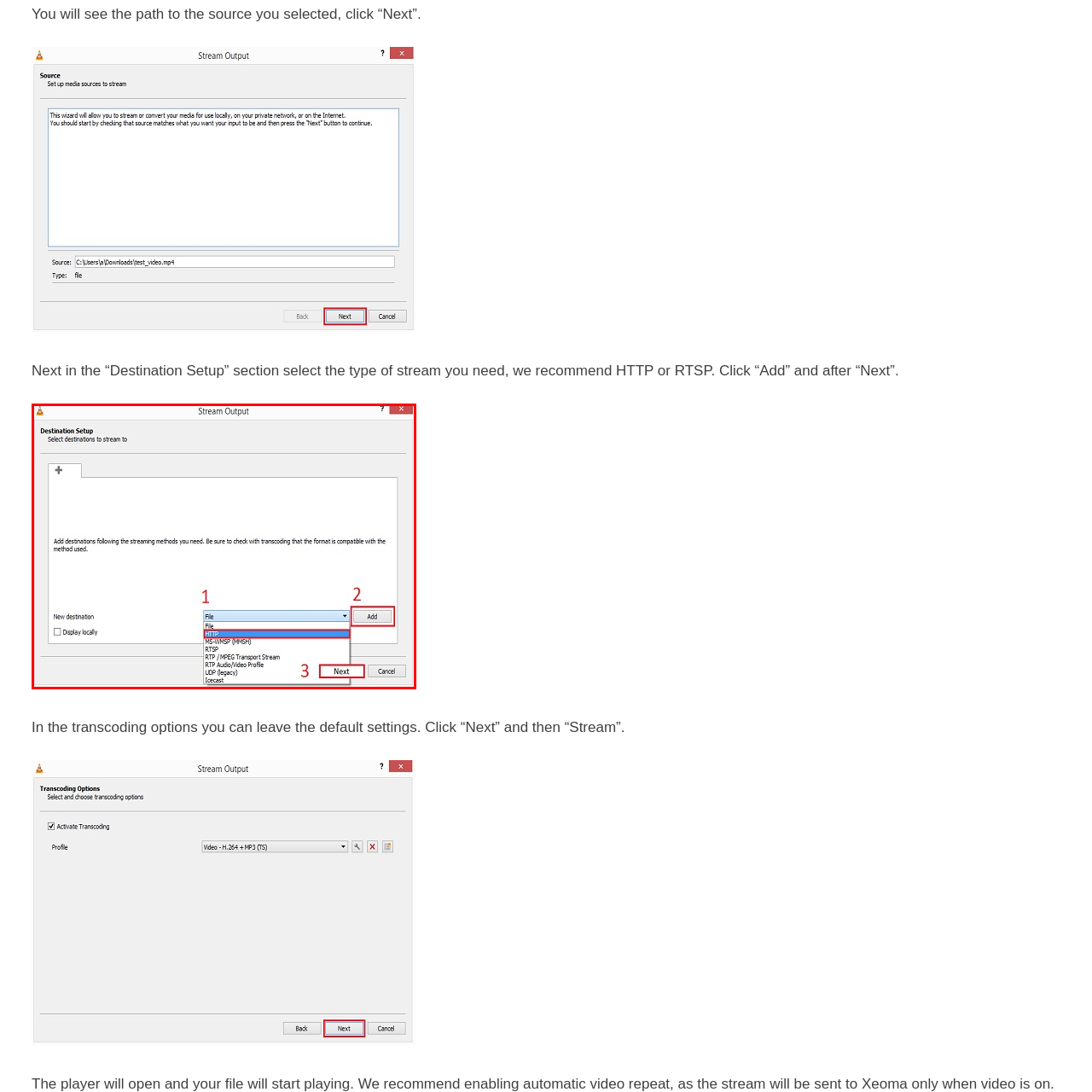How many prominent buttons are visible?
Look closely at the image highlighted by the red bounding box and give a comprehensive answer to the question.

The two prominent buttons are labeled 'Add' to include the destination to the list, and 'Next' to proceed further in the setup process.